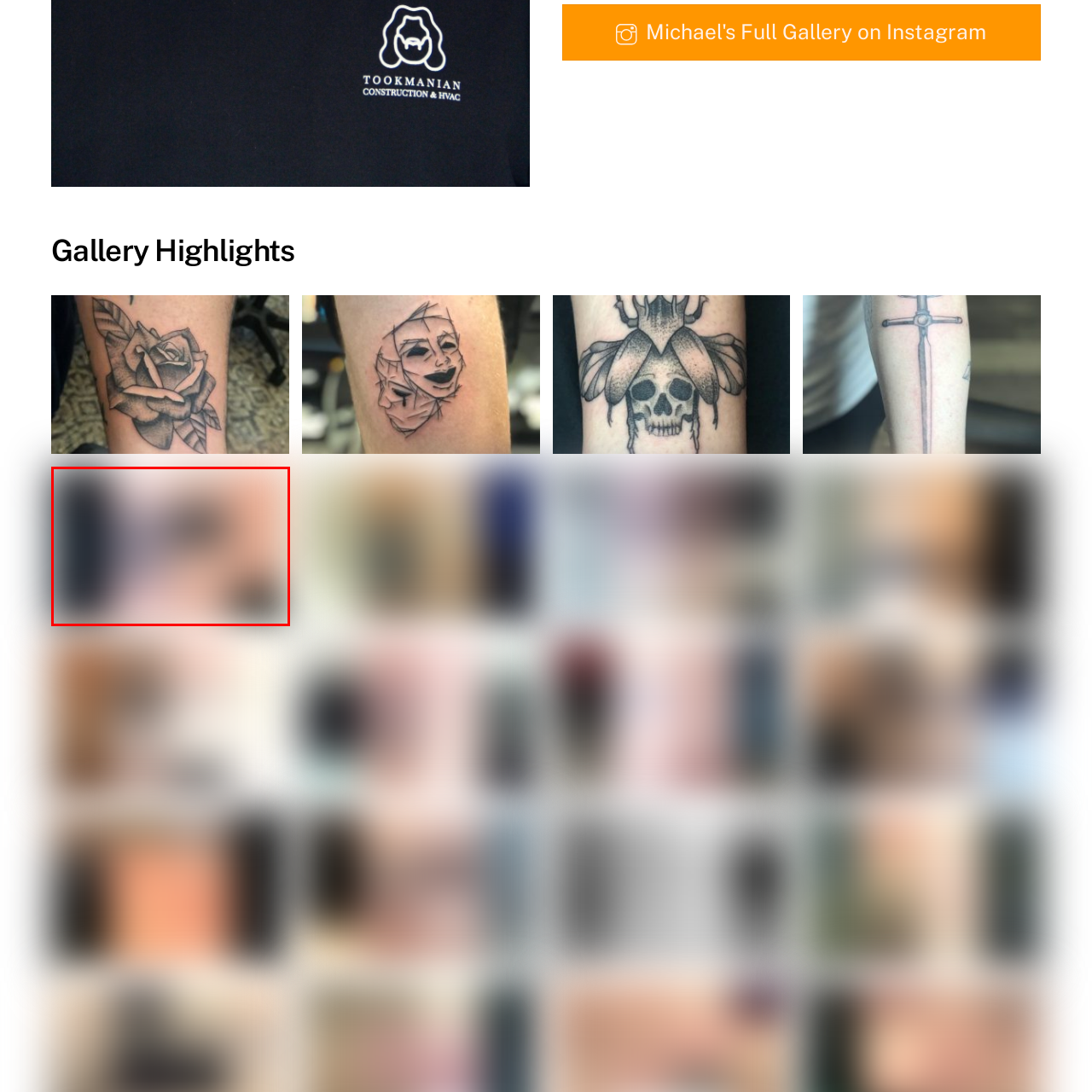Observe the image confined by the red frame and answer the question with a single word or phrase:
Can users navigate to other images?

Yes